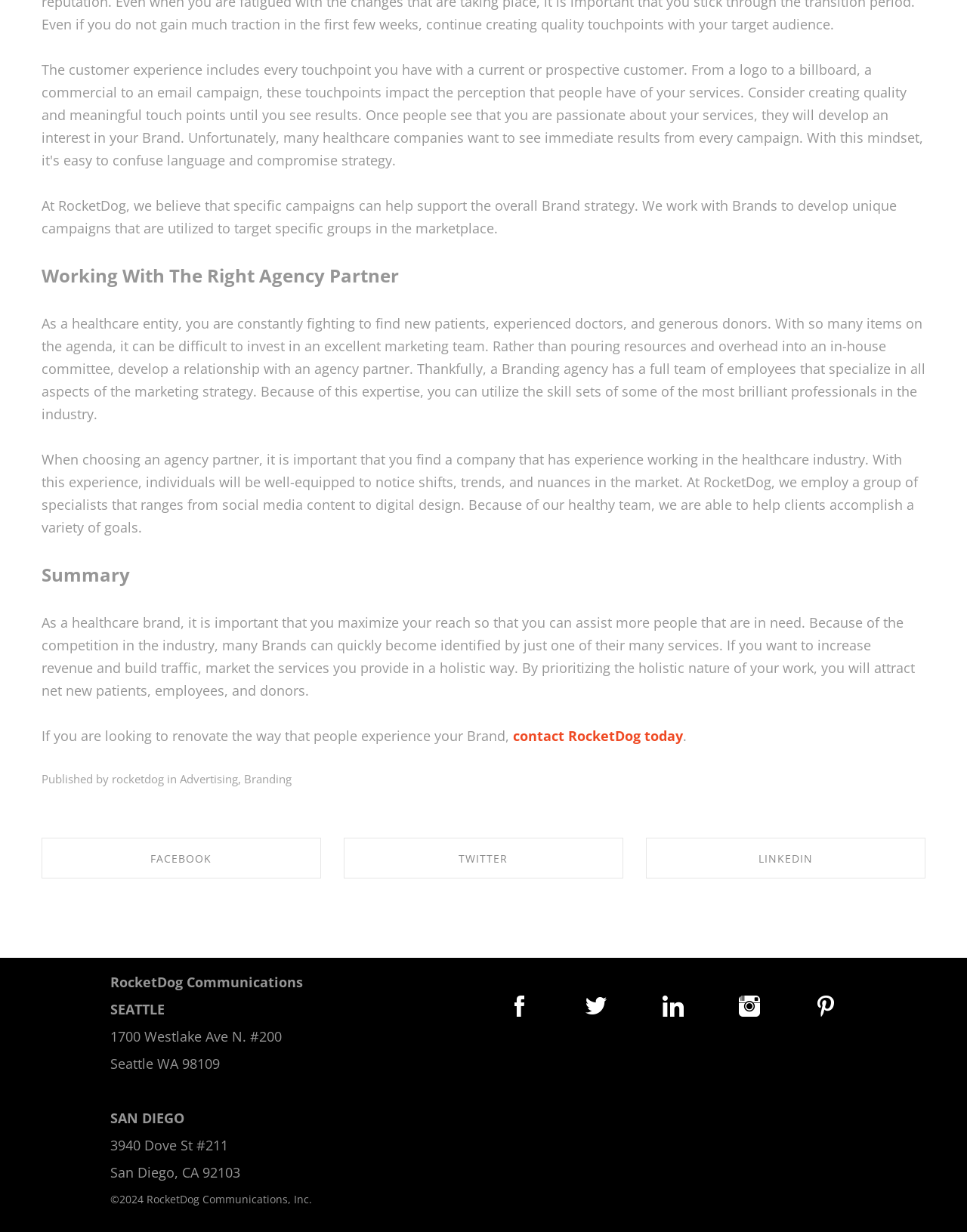With reference to the screenshot, provide a detailed response to the question below:
What is the importance of choosing an agency partner?

According to the webpage, choosing an agency partner with experience in the healthcare industry is important because they will be well-equipped to notice shifts, trends, and nuances in the market. This expertise will help healthcare brands accomplish their goals.